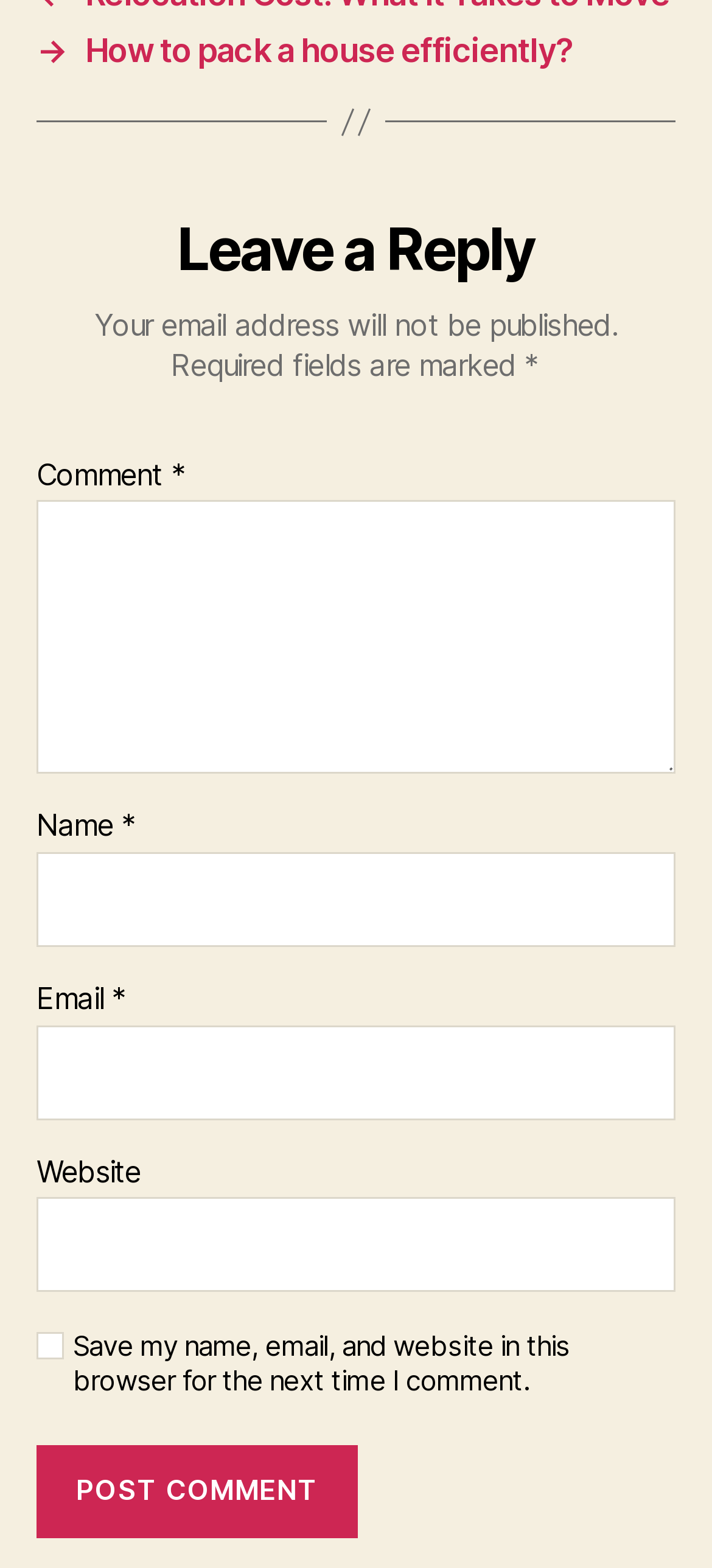Is the 'Email' field required?
Using the image as a reference, answer with just one word or a short phrase.

Yes